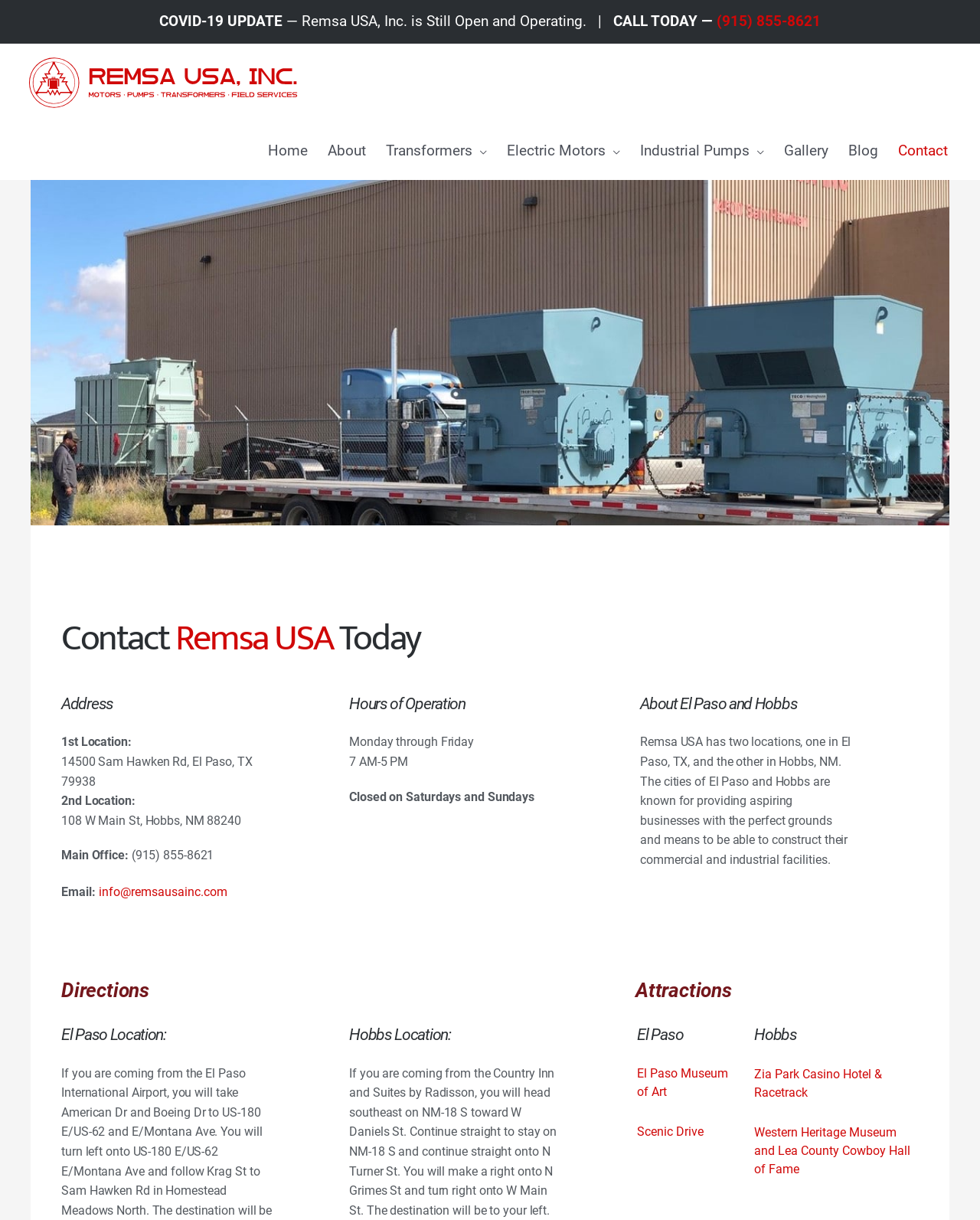With reference to the image, please provide a detailed answer to the following question: What is the email address of Remsa USA?

I found the email address by looking at the 'Email' section, where it is listed as 'info@remsausainc.com'.